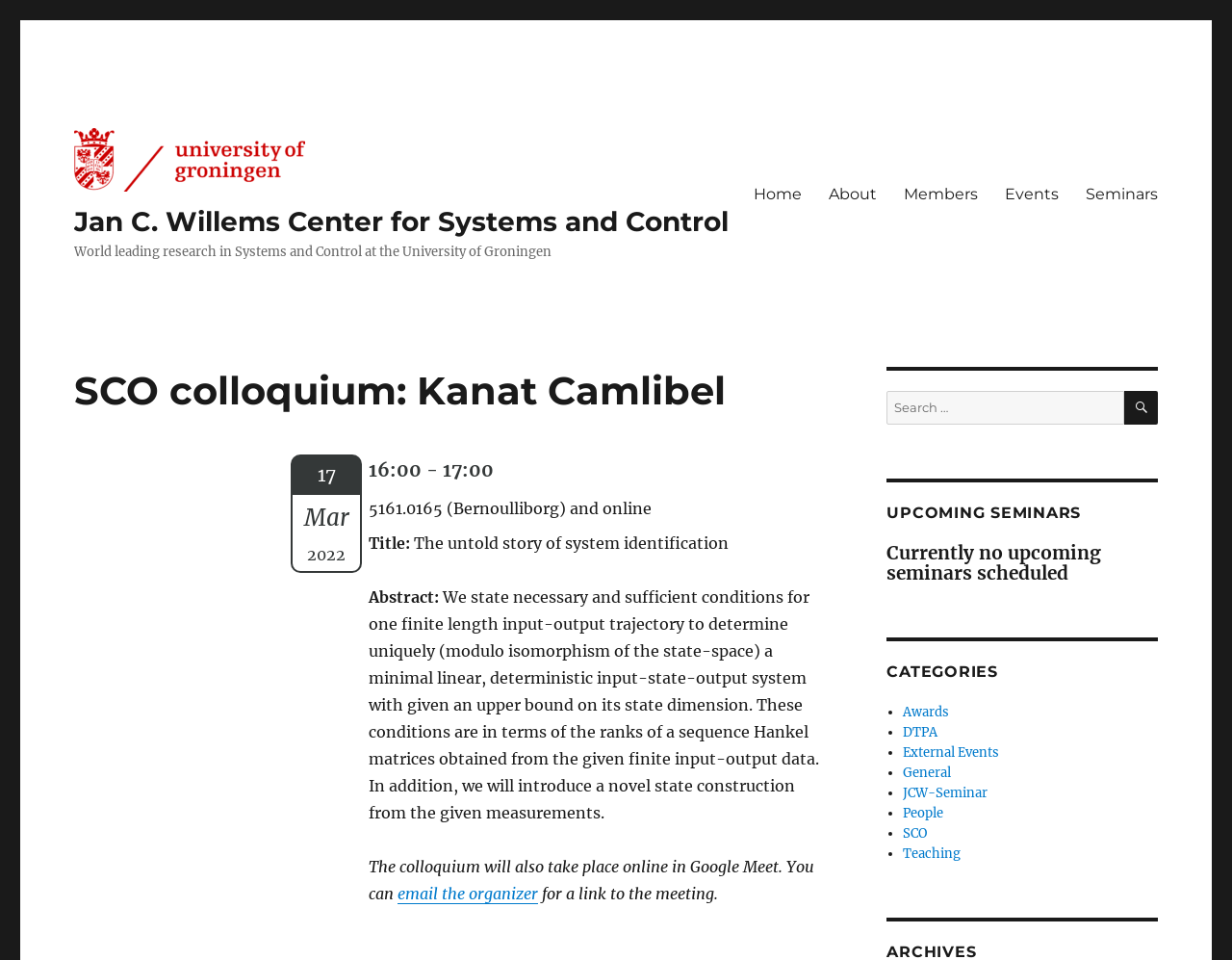Create a full and detailed caption for the entire webpage.

The webpage is about the Jan C. Willems Center for Systems and Control at the University of Groningen, featuring a SCO colloquium event with Kanat Camlibel. At the top, there is a link to the center's homepage, accompanied by an image with the same name. Below this, a brief description of the center's research focus is provided.

On the left side, a primary navigation menu is located, containing links to the home page, about section, members, events, and seminars. Below this menu, the main content of the page begins, starting with a heading announcing the SCO colloquium event. The event details are presented, including the date, time, location, and title of the talk, "The untold story of system identification." An abstract of the talk is also provided, describing the topic of system identification and the conditions for determining a minimal linear system.

Further down, a section for searching the website is available, with a search box and a search button. Below this, a heading indicates upcoming seminars, but currently, there are no scheduled events. A categories section follows, listing various categories such as awards, DTPA, external events, general, JCW-Seminar, people, SCO, and teaching, each with a link to related content.

Throughout the page, there are no prominent images aside from the small logo of the Jan C. Willems Center for Systems and Control at the top. The layout is organized, with clear headings and concise text, making it easy to navigate and find relevant information.